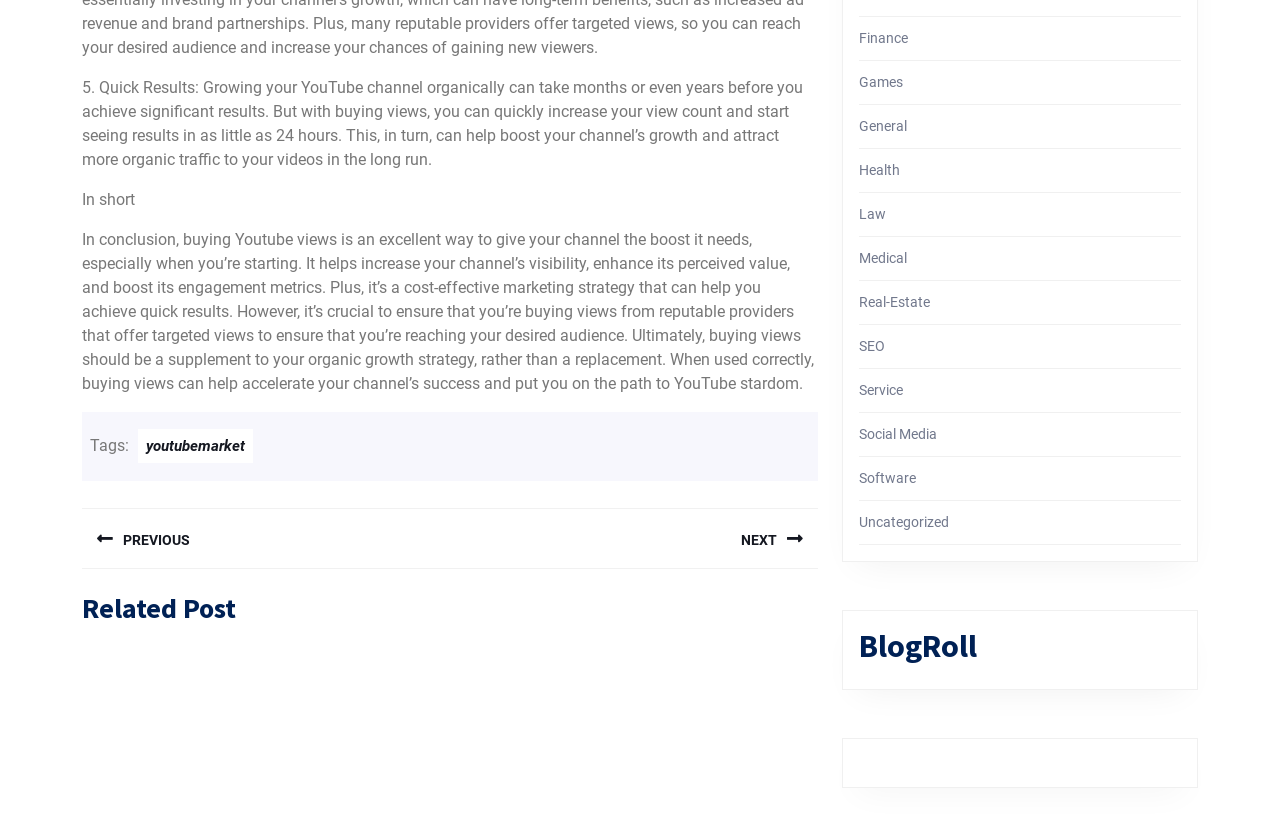Please specify the bounding box coordinates of the clickable section necessary to execute the following command: "Go to the 'Next post'".

[0.352, 0.612, 0.639, 0.685]